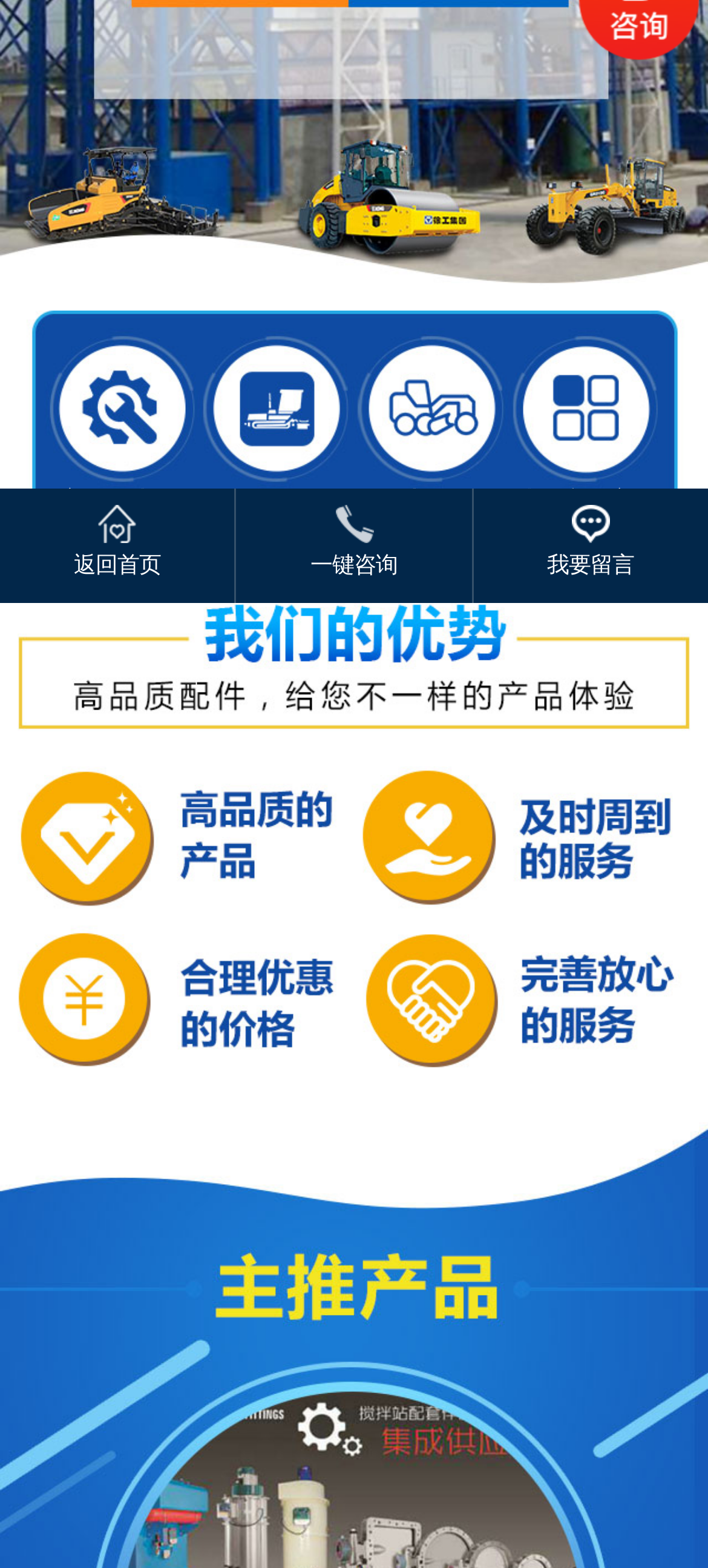Locate the bounding box for the described UI element: "平地机及配件". Ensure the coordinates are four float numbers between 0 and 1, formatted as [left, top, right, bottom].

[0.5, 0.198, 0.703, 0.353]